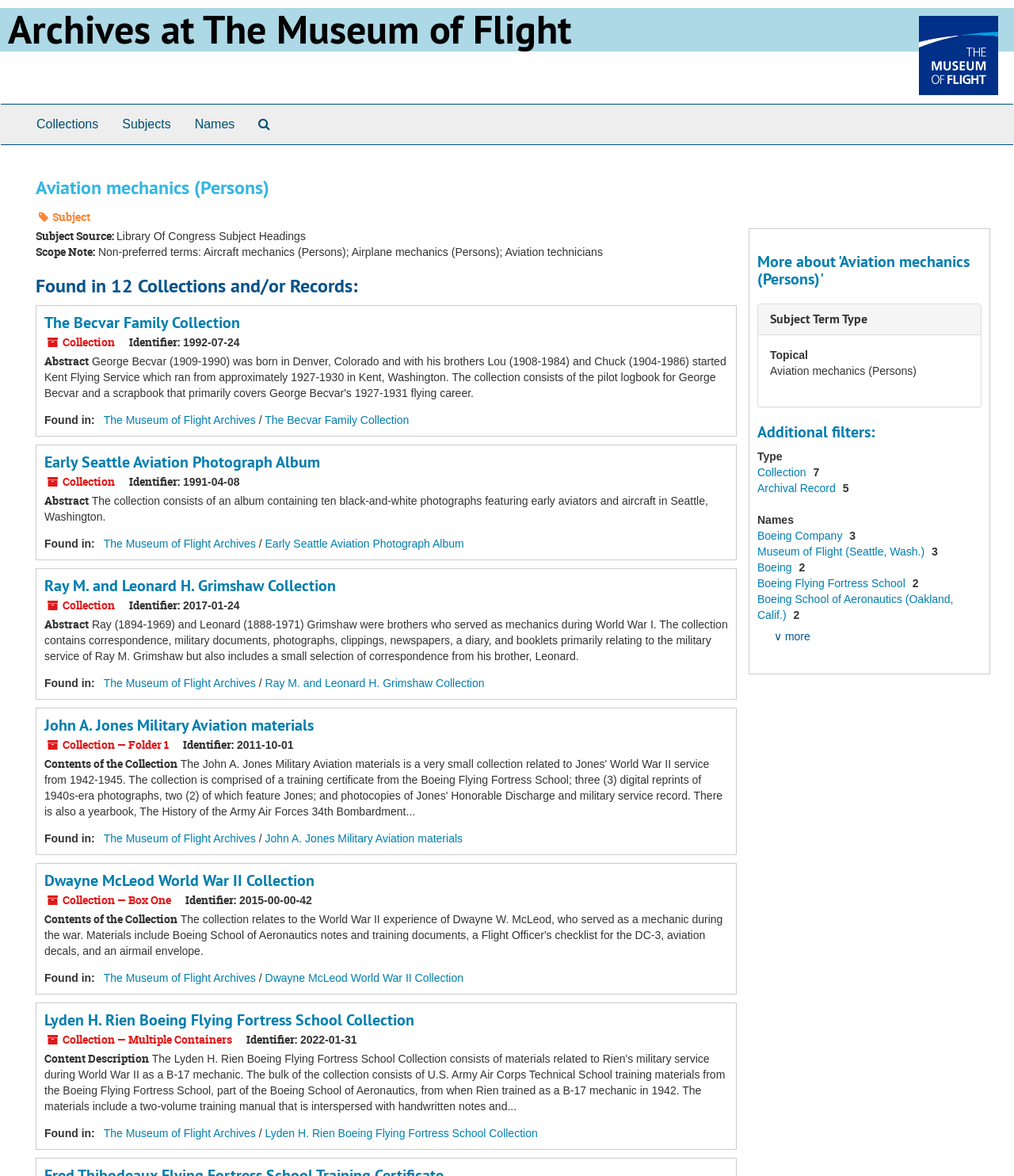What is the date of the Ray M. and Leonard H. Grimshaw Collection?
Give a one-word or short phrase answer based on the image.

2017-01-24